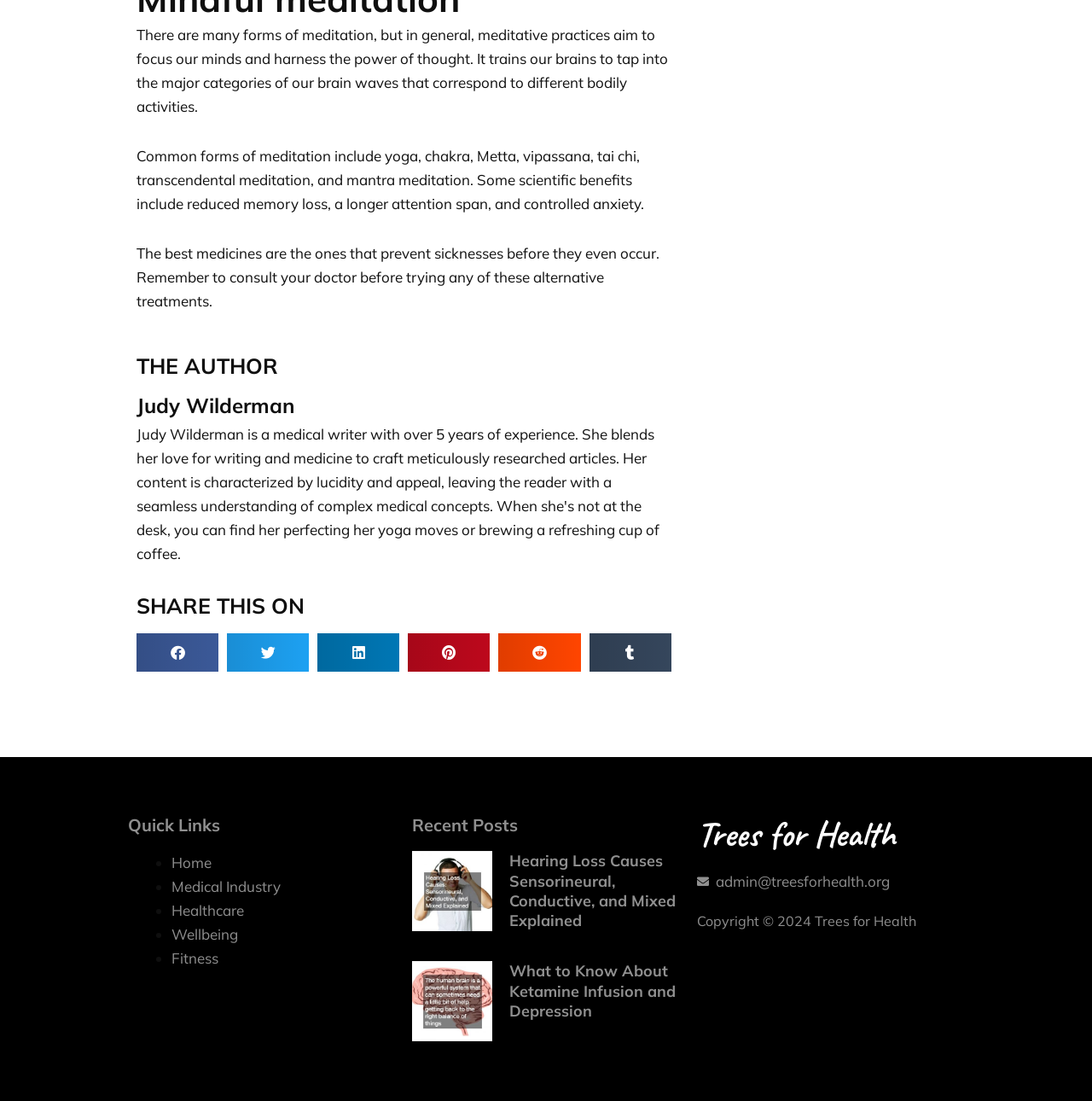From the details in the image, provide a thorough response to the question: What is the name of the website?

The name of the website can be found in the footer section, where it is written 'Copyright © 2024 Trees for Health'.